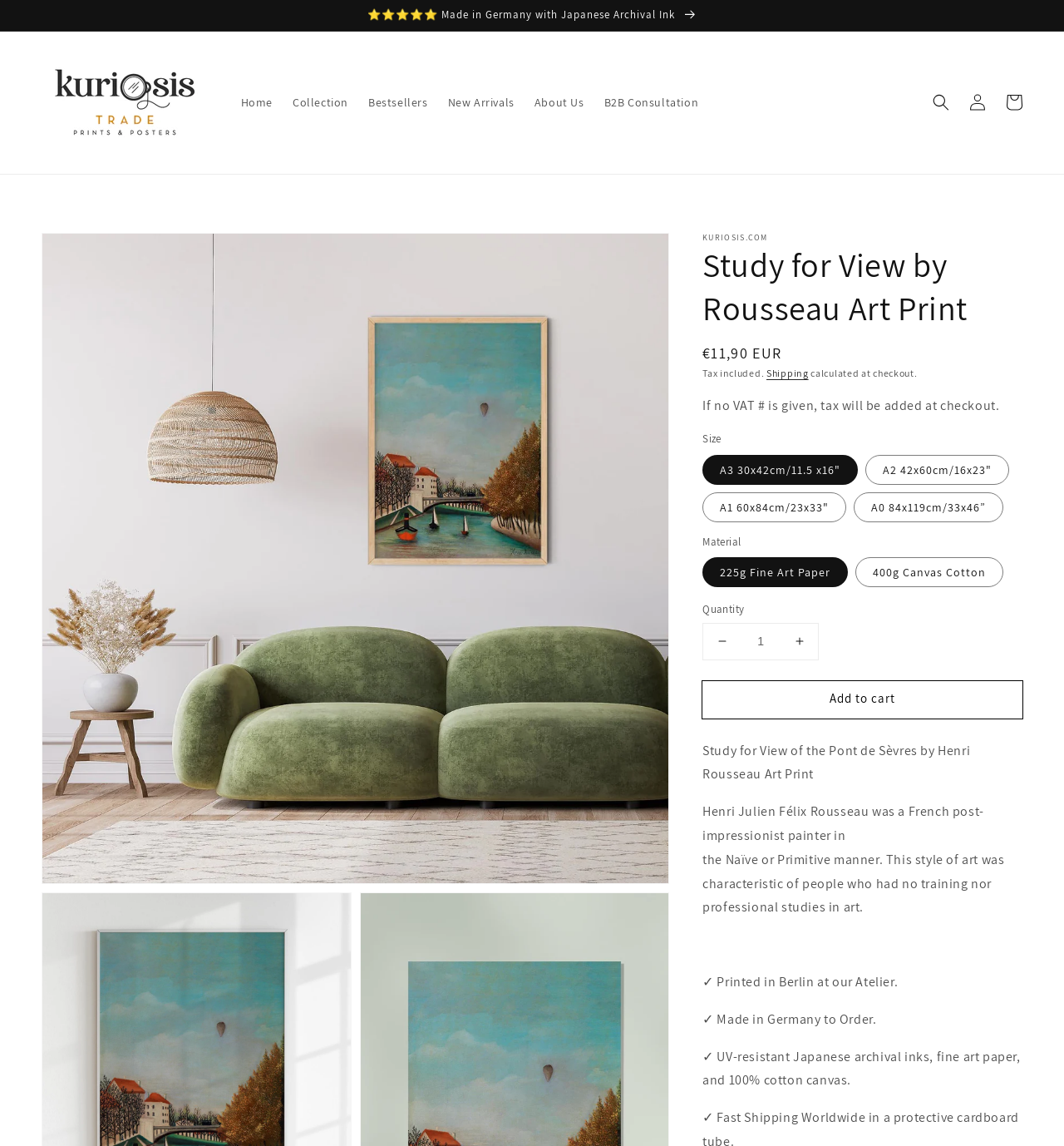Refer to the image and answer the question with as much detail as possible: What is the default material of the art print?

In the 'Material' section, there are two options: '225g Fine Art Paper' and '400g Canvas Cotton'. The '225g Fine Art Paper' option is checked by default, indicating that it is the default material of the art print.